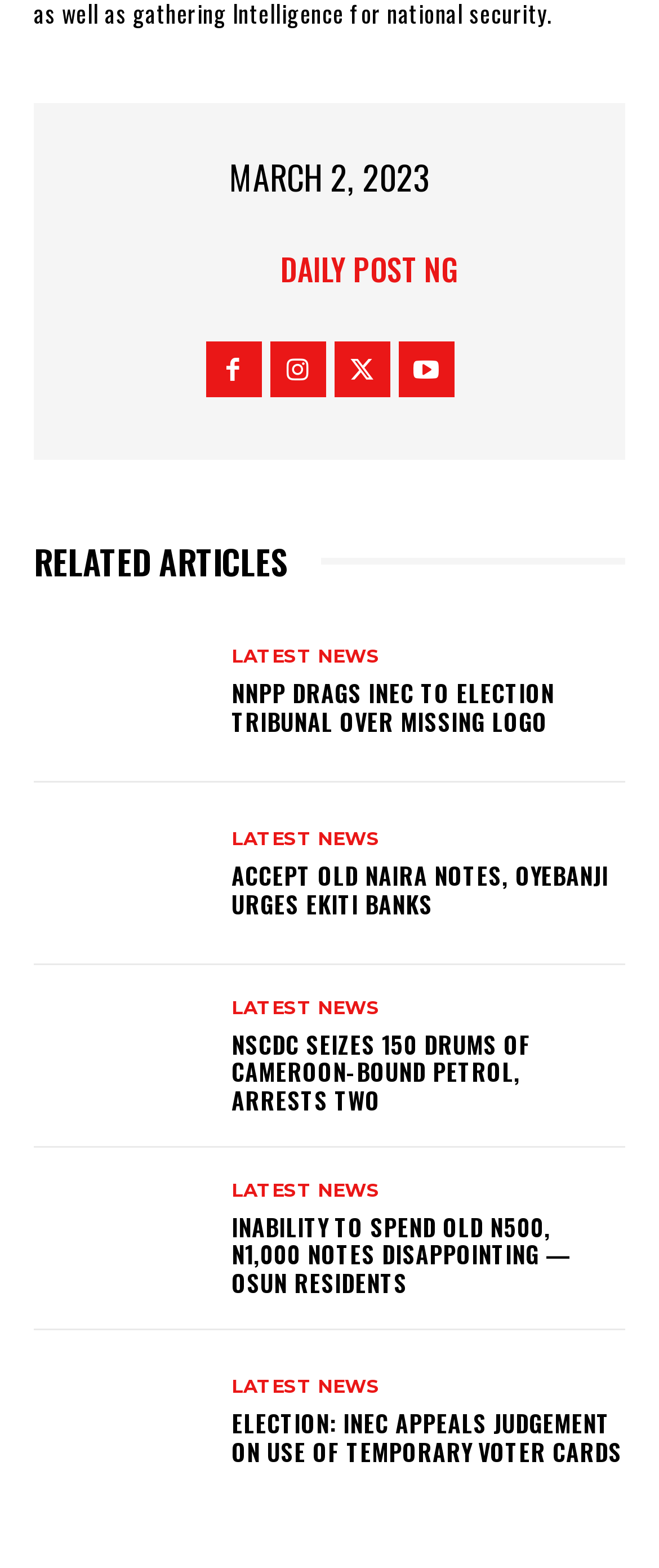Given the description: "Daily Post NG", determine the bounding box coordinates of the UI element. The coordinates should be formatted as four float numbers between 0 and 1, [left, top, right, bottom].

[0.426, 0.155, 0.695, 0.188]